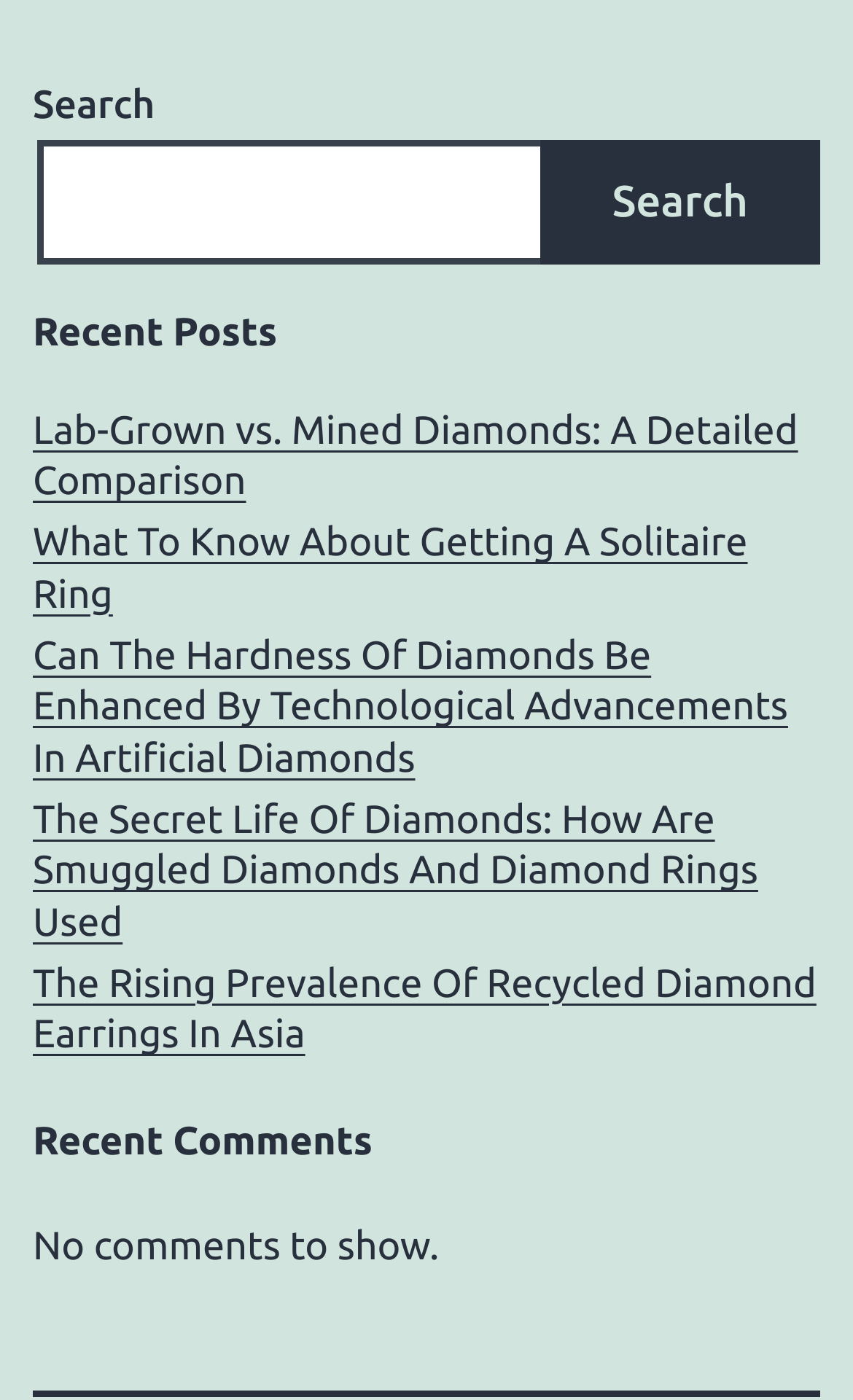Based on the description "parent_node: Search name="s"", find the bounding box of the specified UI element.

[0.044, 0.1, 0.641, 0.188]